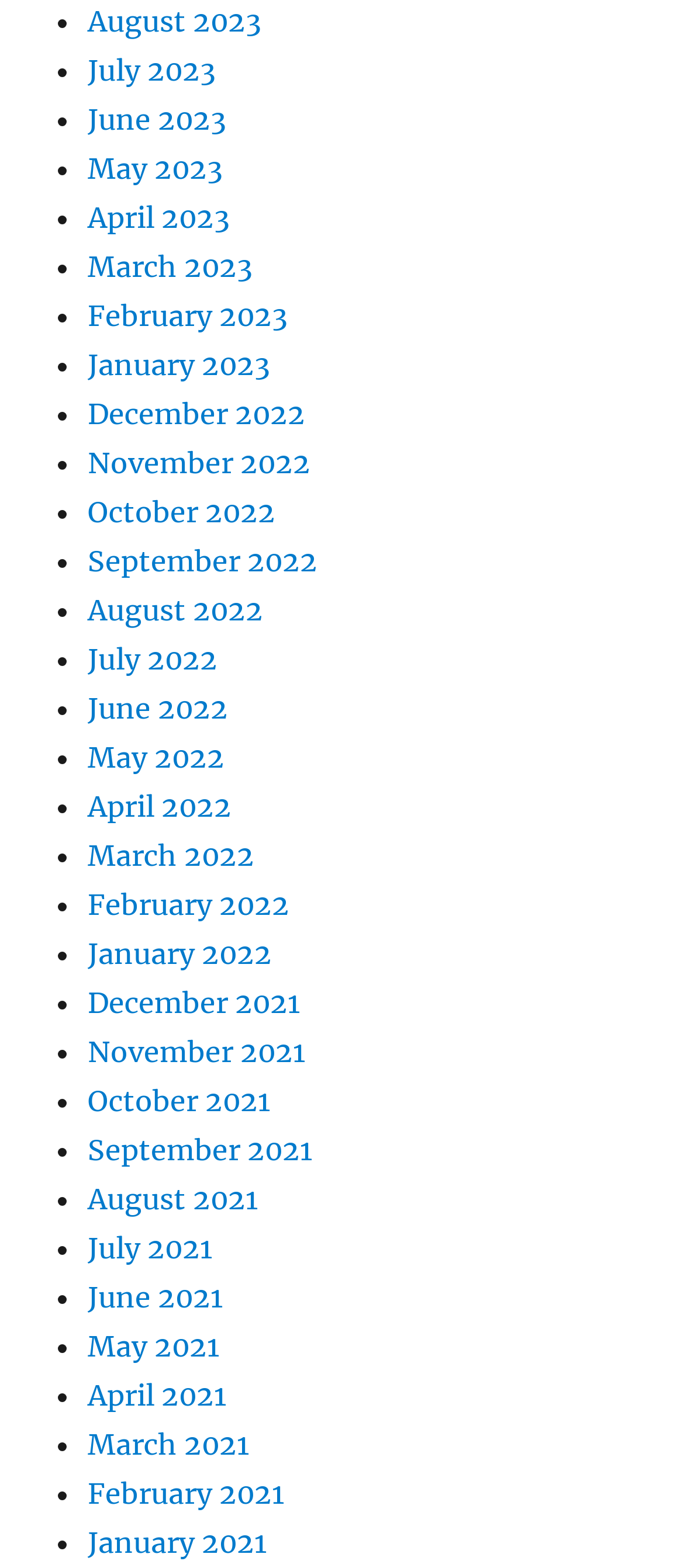Determine the bounding box coordinates of the region I should click to achieve the following instruction: "View July 2022". Ensure the bounding box coordinates are four float numbers between 0 and 1, i.e., [left, top, right, bottom].

[0.128, 0.409, 0.318, 0.431]